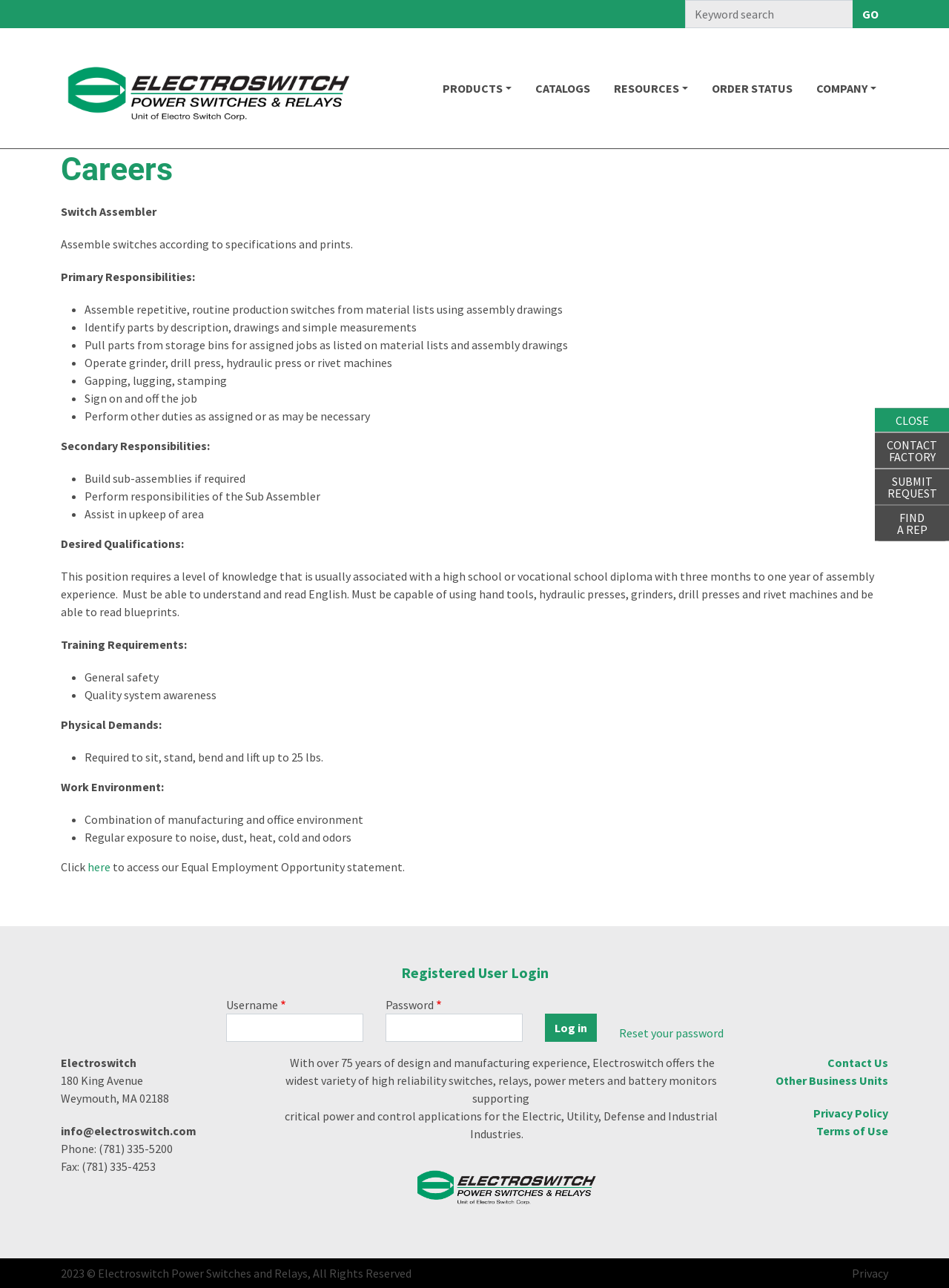Please identify the coordinates of the bounding box that should be clicked to fulfill this instruction: "Contact Us".

[0.872, 0.819, 0.936, 0.831]